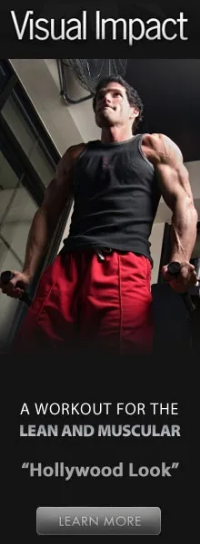Explain the image with as much detail as possible.

The image showcases a muscular man engaged in a workout, emphasizing the theme of building a lean and muscular physique. He is dressed in a fitted black tank top and vibrant red shorts, highlighting his impressive physique, which clearly reflects the dedication to fitness and strength training. The background suggests a gym environment, enhancing the focus on physical training. The text overlay promotes a workout program titled "Visual Impact," specifically designed for those aspiring to achieve the "Hollywood Look." This program emphasizes a fitness approach aimed at developing a well-defined body, appealing to individuals interested in sculpting their physique. At the bottom, a call-to-action invites viewers to learn more about the workout regimen.